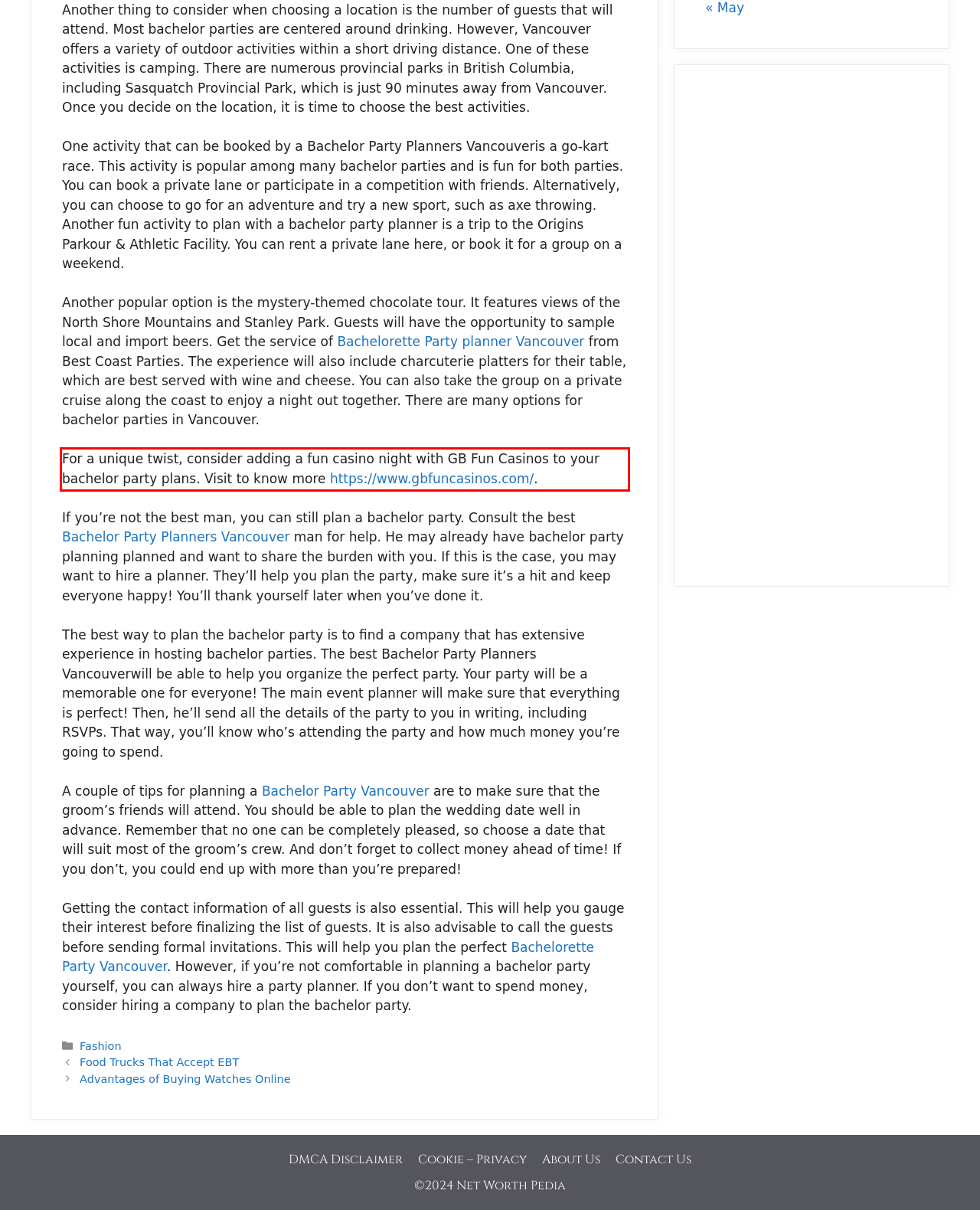Using the provided screenshot, read and generate the text content within the red-bordered area.

For a unique twist, consider adding a fun casino night with GB Fun Casinos to your bachelor party plans. Visit to know more https://www.gbfuncasinos.com/.